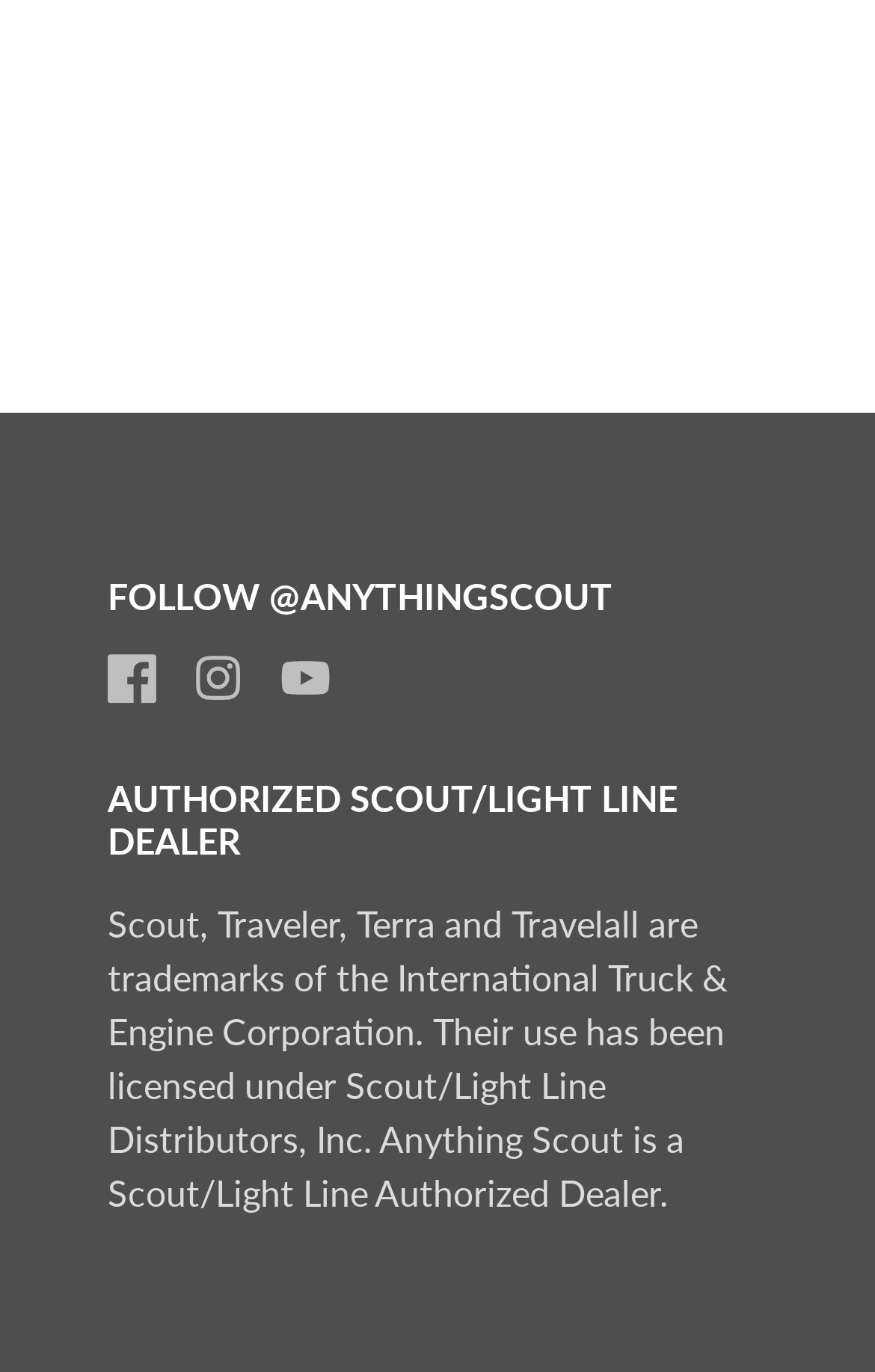Answer the following inquiry with a single word or phrase:
What is the required field on the webpage?

Email